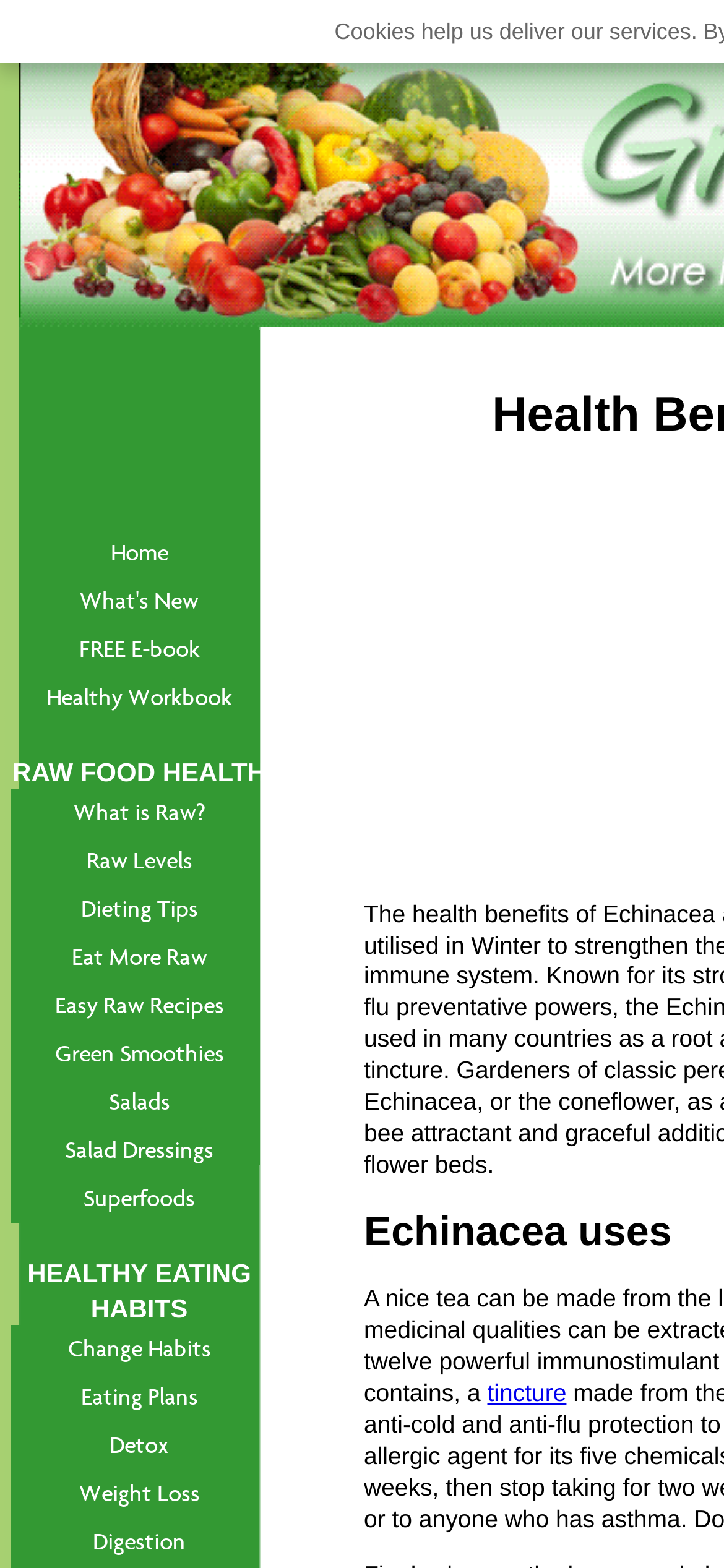Please identify the bounding box coordinates of the area that needs to be clicked to fulfill the following instruction: "Get the 'FREE E-book'."

[0.026, 0.399, 0.359, 0.429]